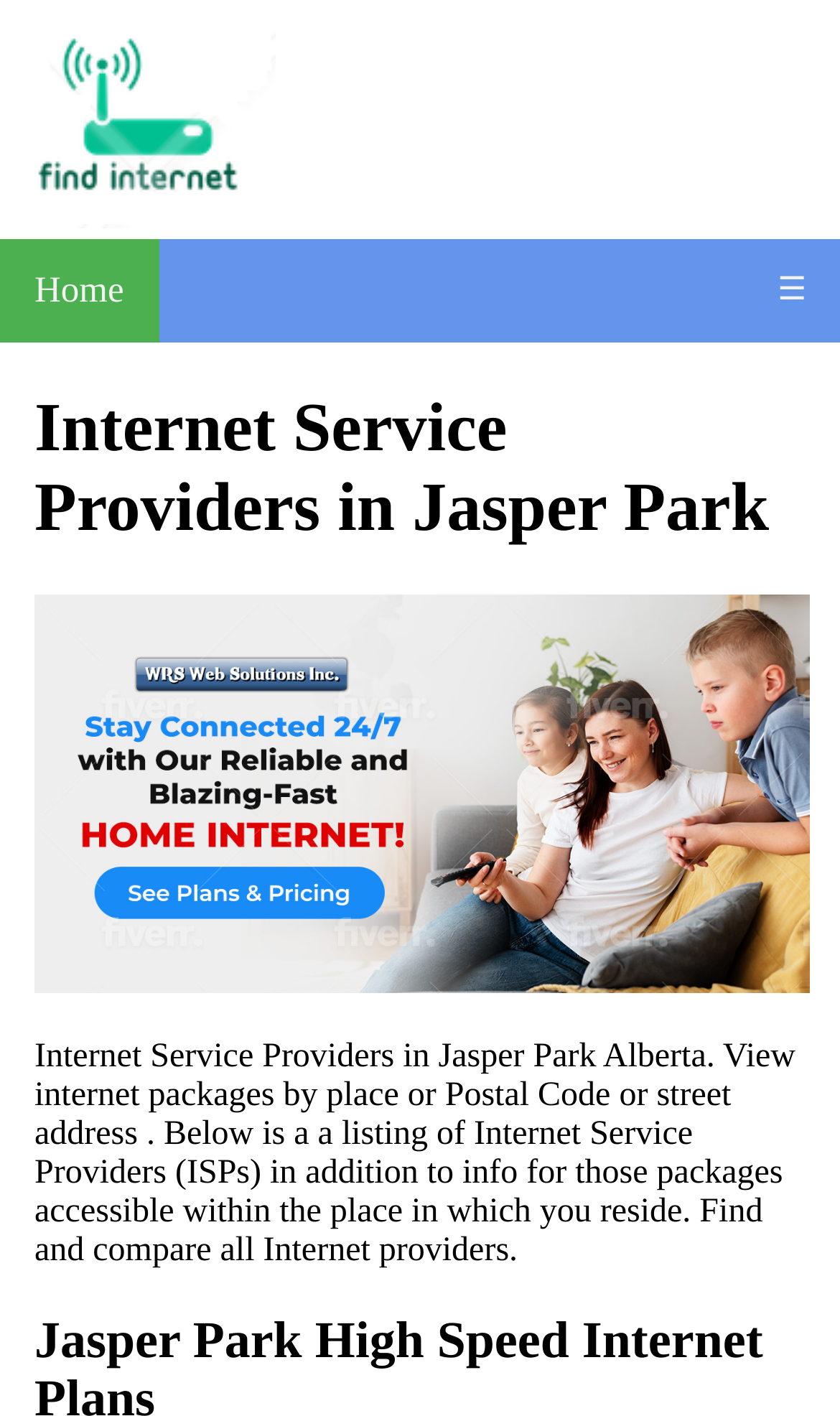What information is provided about internet service providers?
Please provide a single word or phrase as your answer based on the screenshot.

Packages and info